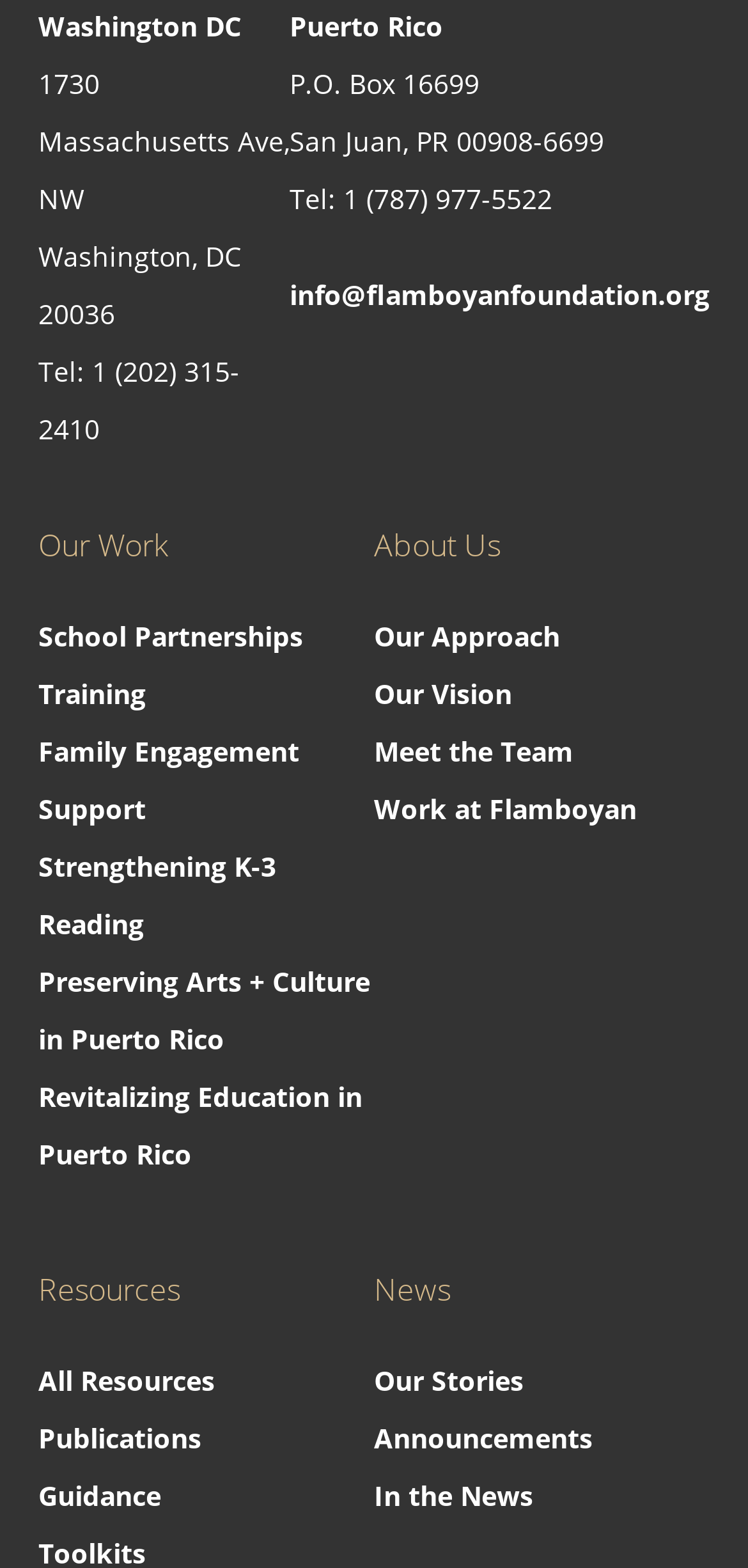Can you show the bounding box coordinates of the region to click on to complete the task described in the instruction: "Explore All Resources"?

[0.051, 0.869, 0.287, 0.892]